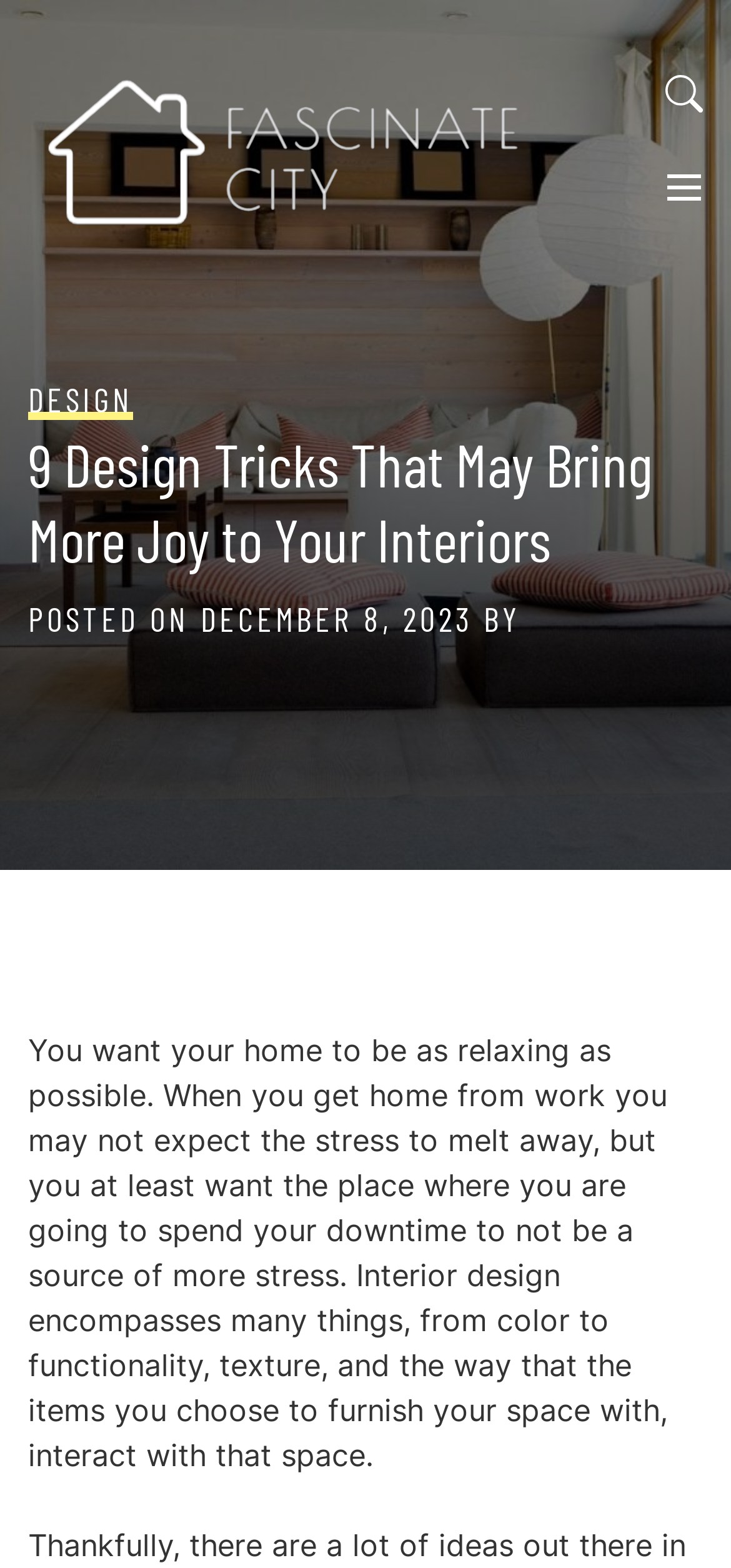Provide your answer in one word or a succinct phrase for the question: 
What is the category of the article?

DESIGN